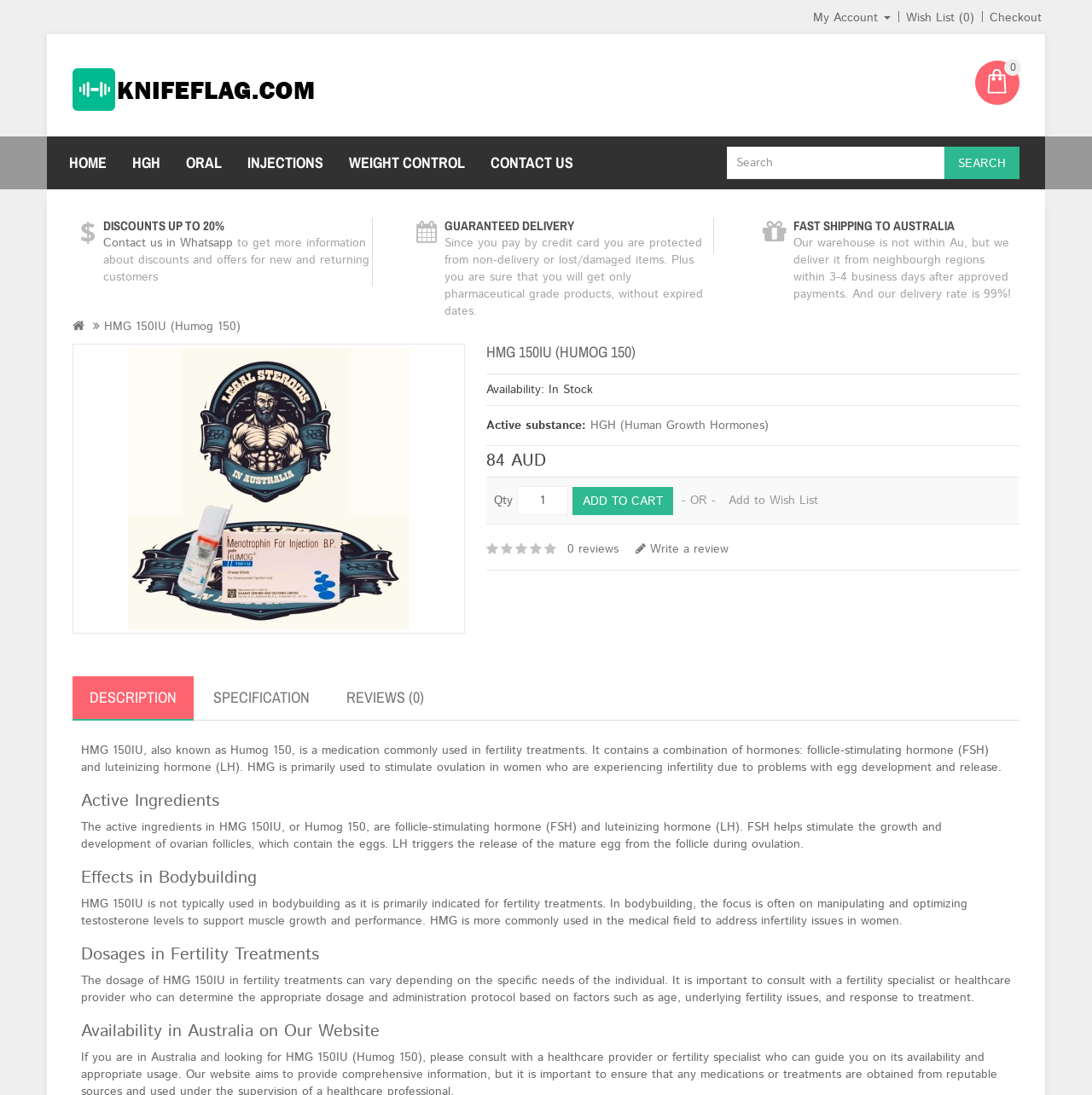Please specify the bounding box coordinates of the clickable section necessary to execute the following command: "View product description".

[0.066, 0.29, 0.22, 0.306]